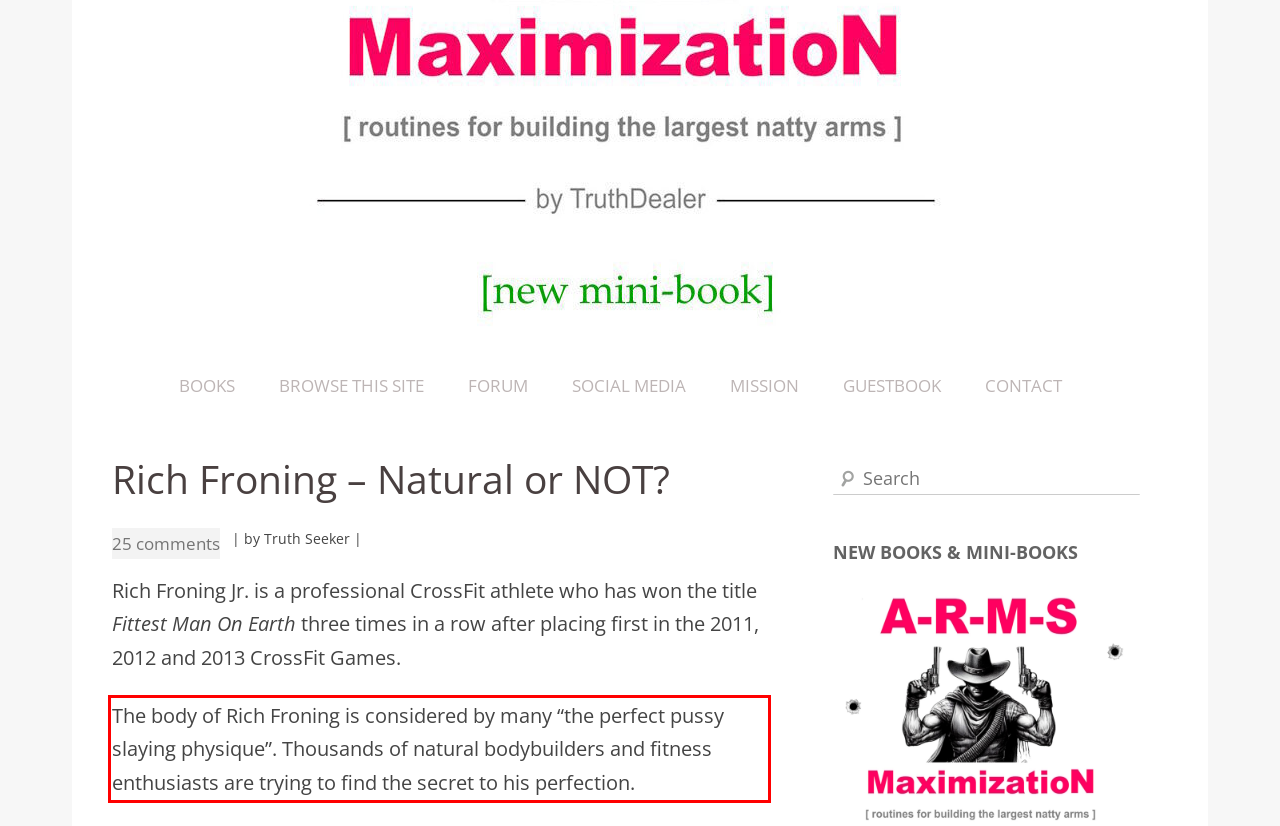Inspect the webpage screenshot that has a red bounding box and use OCR technology to read and display the text inside the red bounding box.

The body of Rich Froning is considered by many “the perfect pussy slaying physique”. Thousands of natural bodybuilders and fitness enthusiasts are trying to find the secret to his perfection.